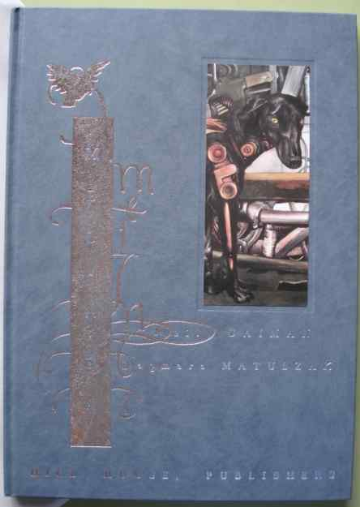How many copies of this special edition are available?
Refer to the image and provide a one-word or short phrase answer.

1,000